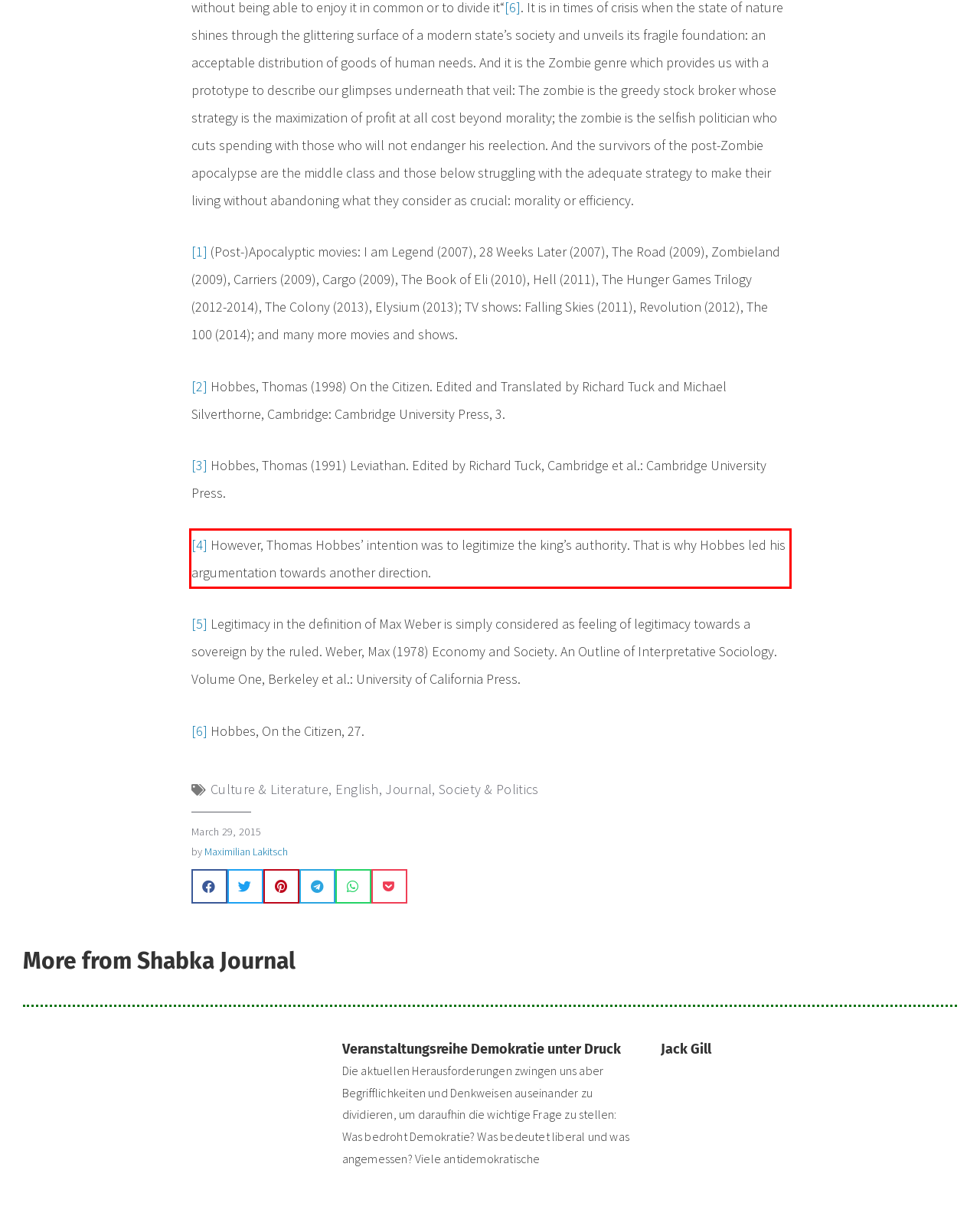Please perform OCR on the text within the red rectangle in the webpage screenshot and return the text content.

[4] However, Thomas Hobbes’ intention was to legitimize the king’s authority. That is why Hobbes led his argumentation towards another direction.